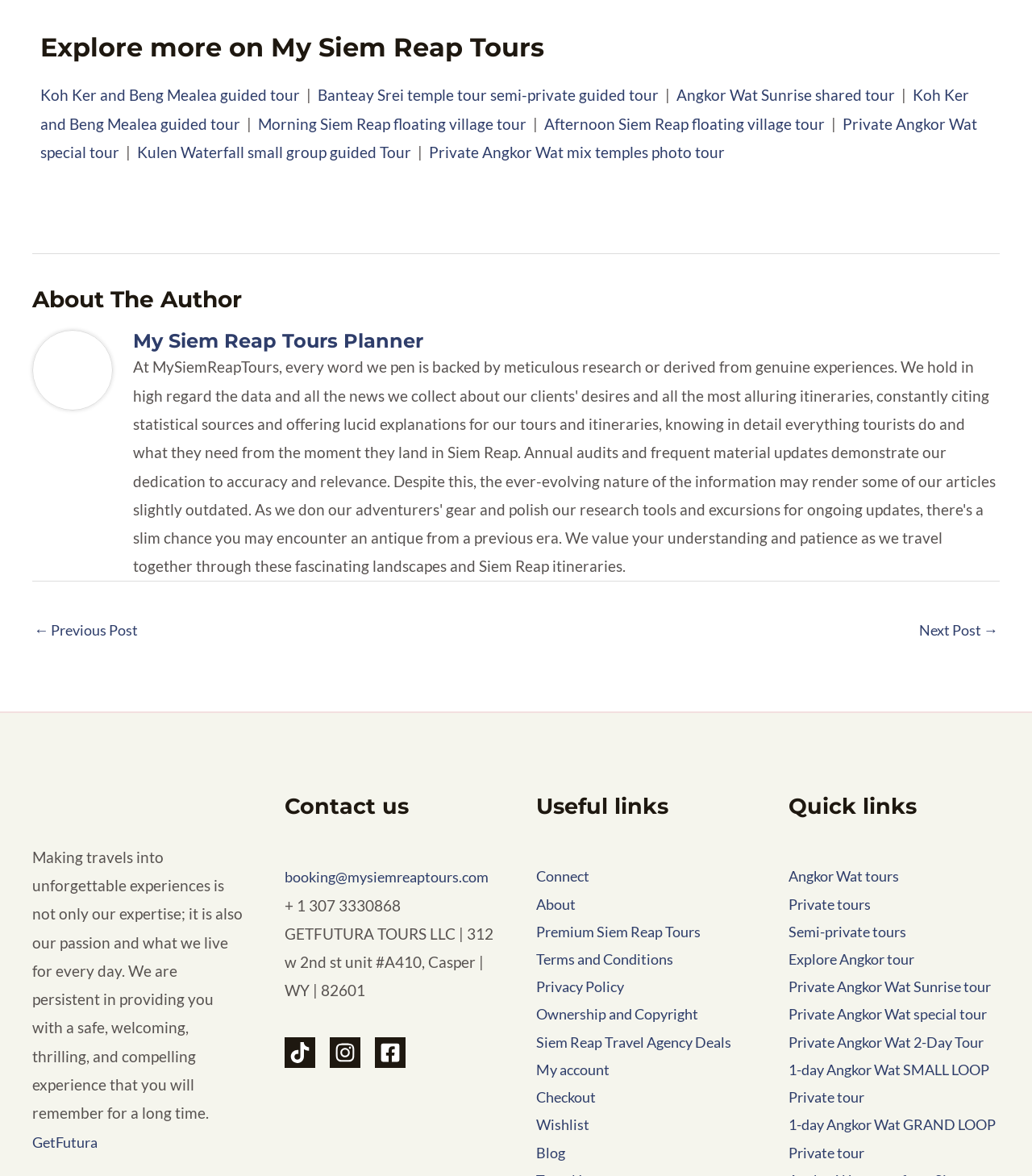Determine the bounding box of the UI component based on this description: "Privacy Policy". The bounding box coordinates should be four float values between 0 and 1, i.e., [left, top, right, bottom].

[0.52, 0.834, 0.613, 0.85]